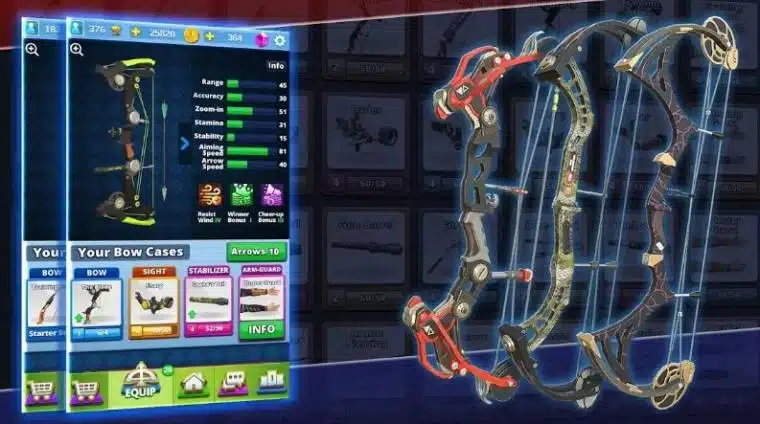Give a complete and detailed account of the image.

The image showcases various bows displayed in a dynamic, layered format, highlighting their intricate designs and features. In the foreground, a detailed interface presents essential stats for the bows, such as range, accuracy, zoom, and stability, enhancing the player's understanding of their equipment. Below this, a selection of bow cases is visible, indicating options for customization and upgrades. The interface suggests a well-structured gaming experience focused on archery combat, encouraging players to strategically select and equip their gear for improved performance in battles. This visual representation is part of a modded game version offering additional features and benefits, enhancing overall gameplay enjoyment.